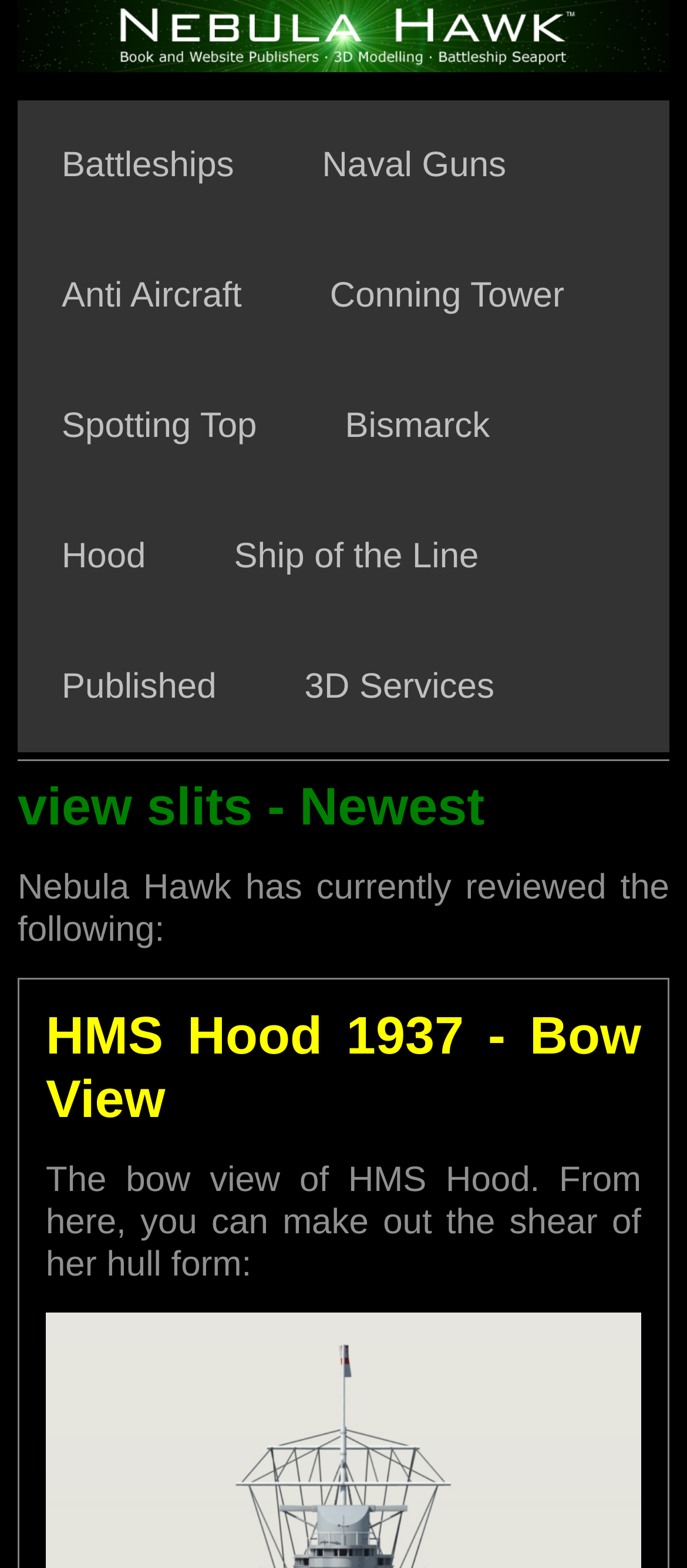What is the first link on the webpage?
Respond with a short answer, either a single word or a phrase, based on the image.

Battleships - 3D Modelling - Book Publishers - Nebula Hawk